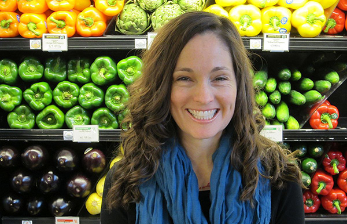Elaborate on all the key elements and details present in the image.

In a vibrant grocery store setting, a woman with curly hair and a cheerful smile stands in front of a colorful display of fresh vegetables. She is wearing a long blue scarf and a black top, exuding warmth and friendliness. Behind her, a variety of bell peppers in shades of green, yellow, and red, along with other vegetables like eggplants, create an appetizing backdrop. This image conveys a welcoming atmosphere, perfect for anyone interested in healthy cooking or exploring nutritious food options. The woman is identified as Sarah Van Sciver, an artist, mom, and personal chef focused on supporting people with limited diets through her menu planning services.